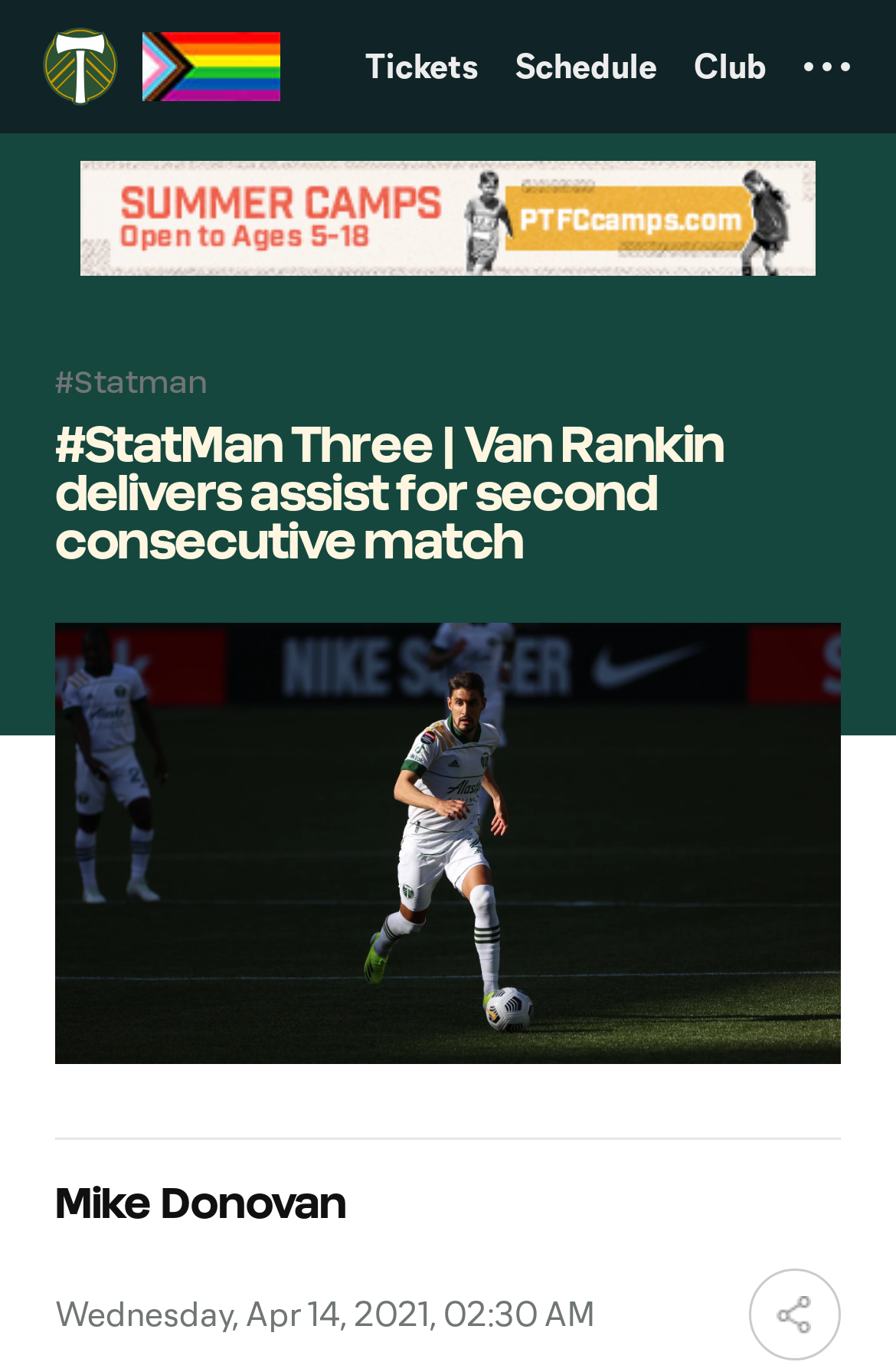What is the position of the search button?
Please provide a comprehensive answer based on the details in the screenshot.

By analyzing the bounding box coordinates, I can see that the search button has a y1 value of 0.044, which is relatively small, indicating that it is located at the top of the webpage. Its x1 value is 0.057, which is closer to the left edge of the webpage. Therefore, the search button is positioned at the top left corner.